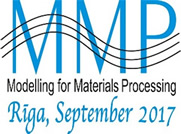Offer a meticulous description of the image.

The image features the logo for the "Modelling for Materials Processing" (MMP) event held in Riga, Latvia, in September 2017. The logo is prominently displayed in bright blue, showcasing the acronym "MMP" in large, bold letters. Below this, the full title of the event is presented in a smaller font, indicating its focus on materials processing, followed by the location and date. The design includes stylized wave lines, adding a dynamic and professional touch to the overall appearance, reflecting the scientific and innovative nature of the conference.